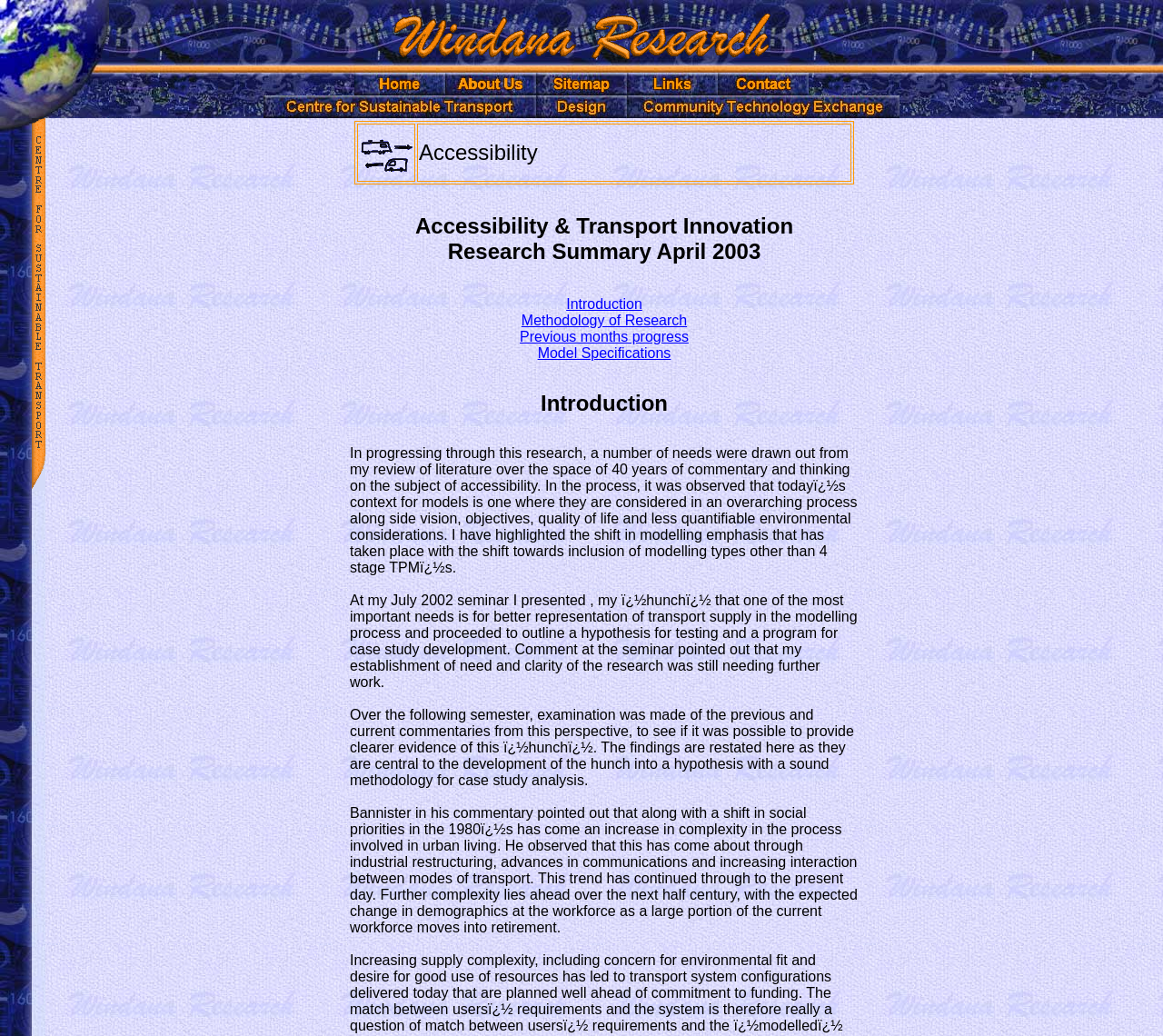Provide the bounding box coordinates of the area you need to click to execute the following instruction: "Click the Introduction link".

[0.487, 0.286, 0.552, 0.301]